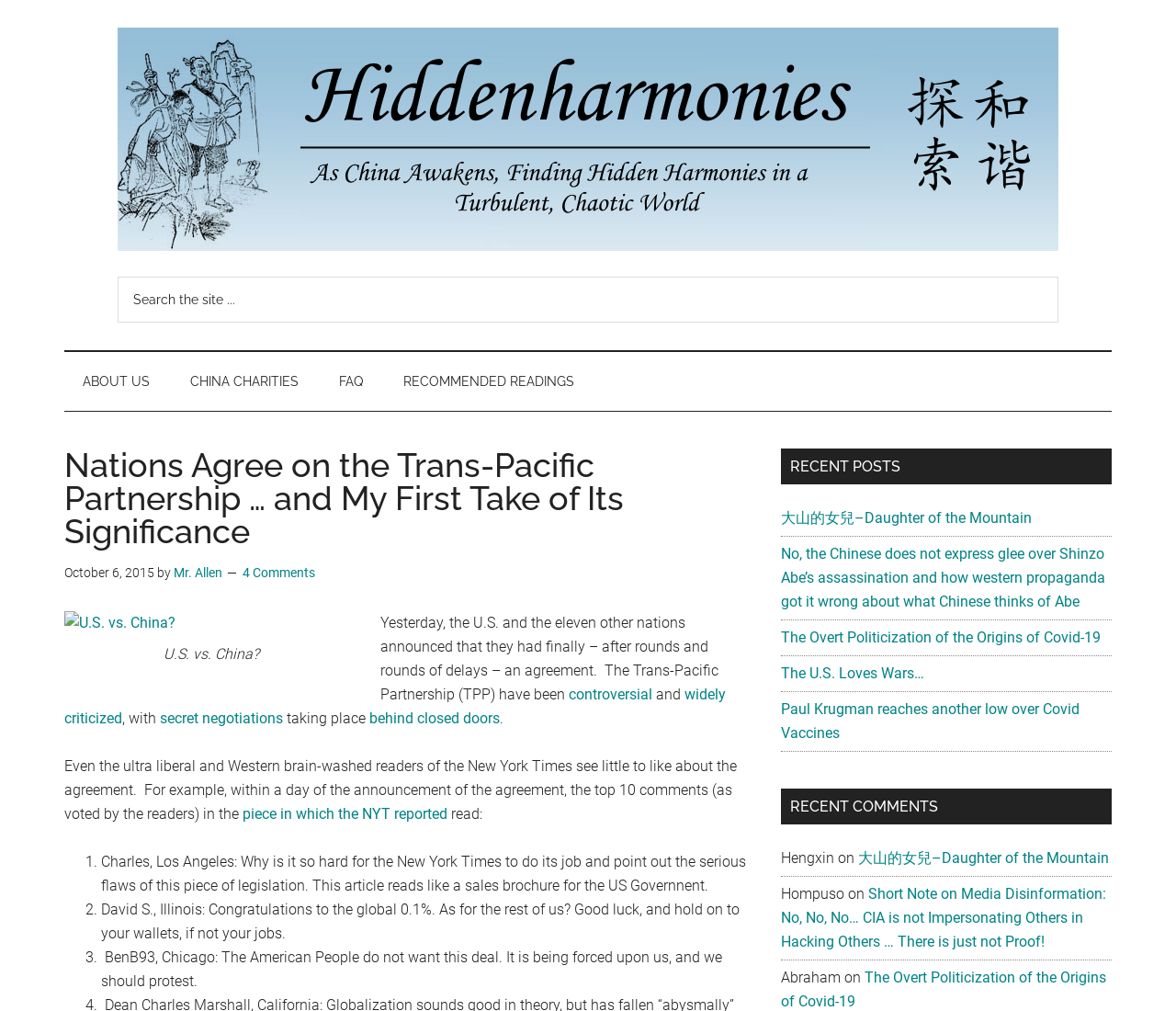Who wrote the latest article?
Give a thorough and detailed response to the question.

I looked at the author information below the title of the latest article and saw that it was written by 'Mr. Allen'.